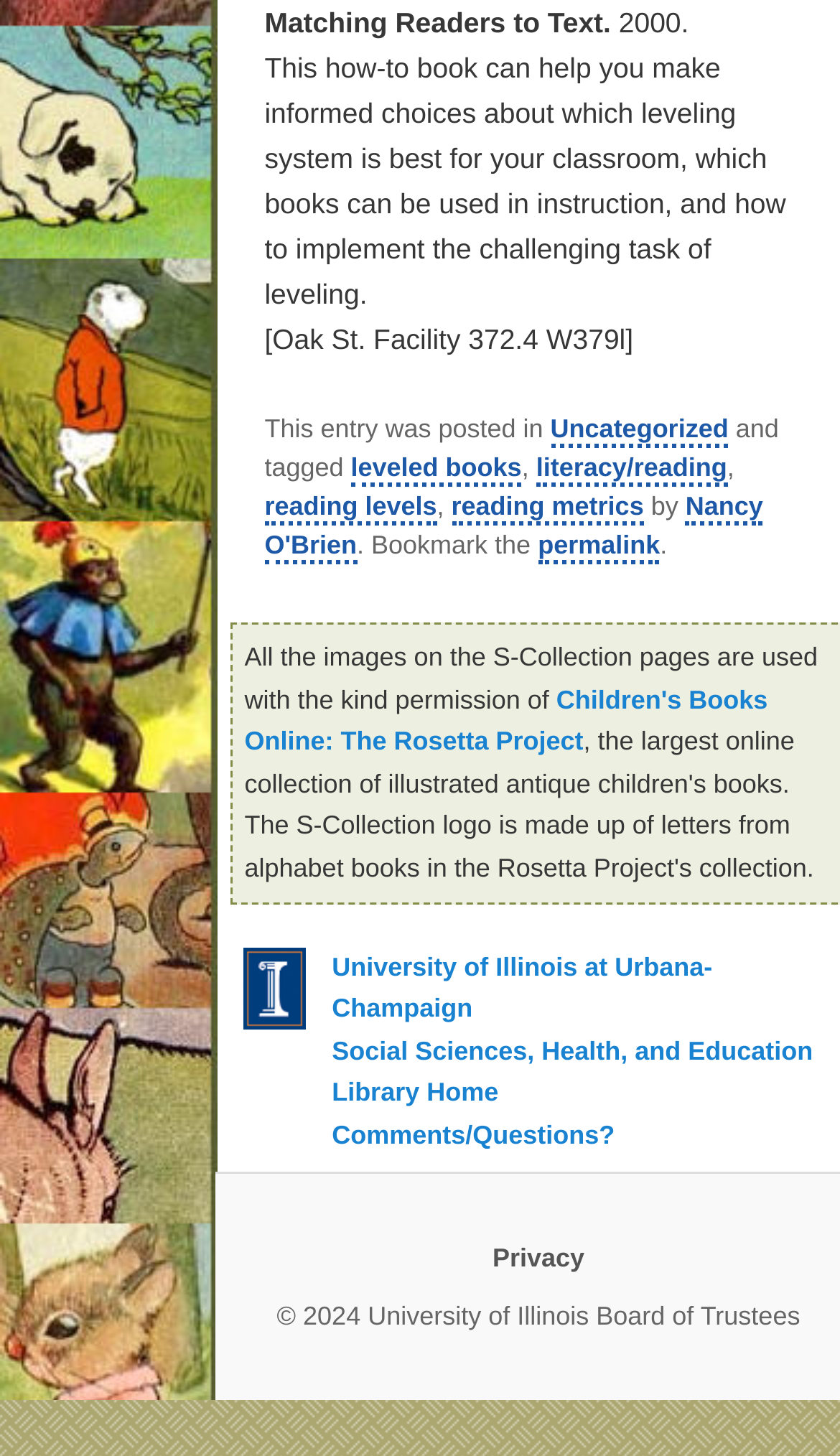Mark the bounding box of the element that matches the following description: "leveled books".

[0.418, 0.31, 0.621, 0.334]